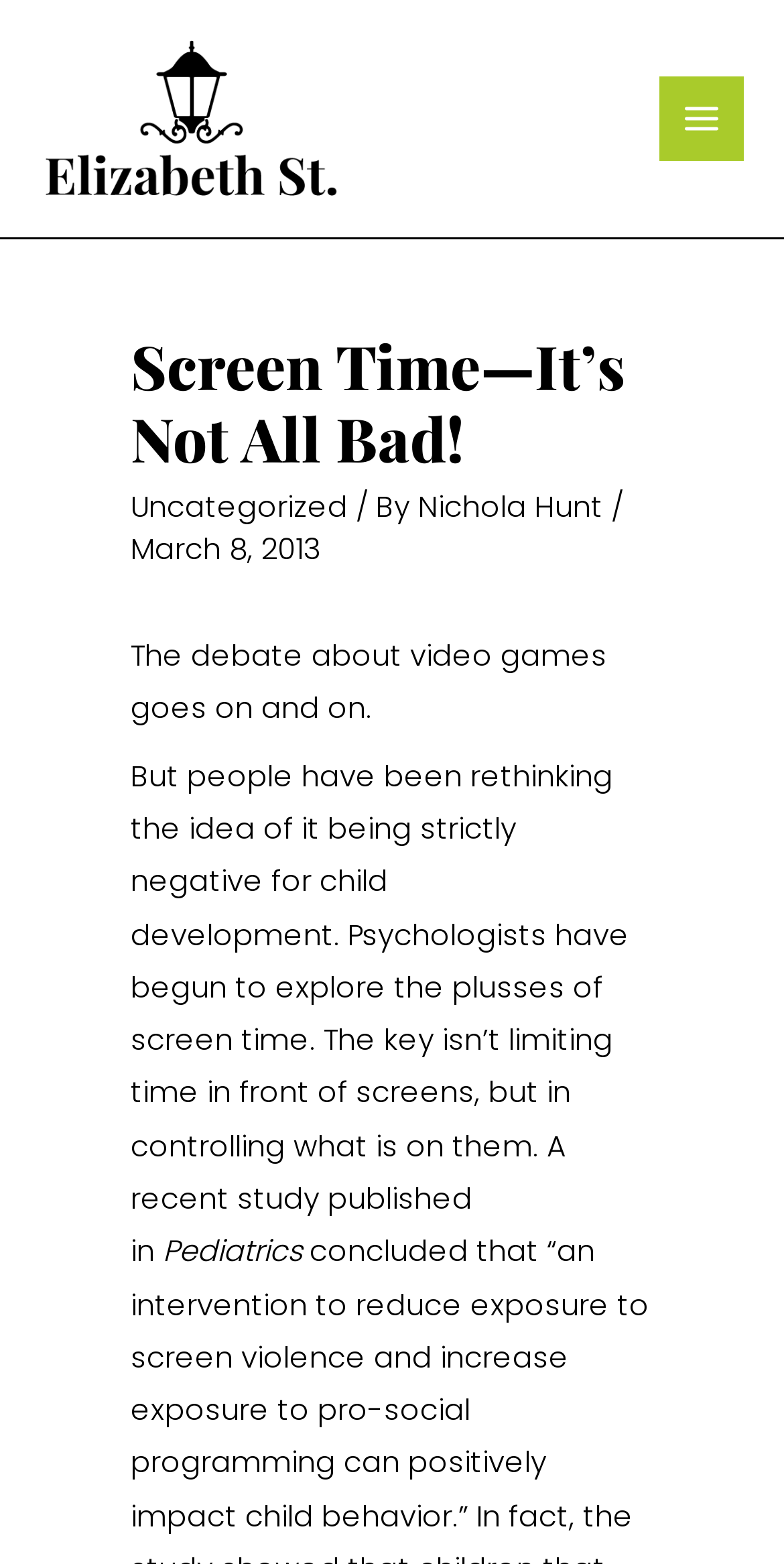Specify the bounding box coordinates (top-left x, top-left y, bottom-right x, bottom-right y) of the UI element in the screenshot that matches this description: alt="Elizabeth Street"

[0.051, 0.061, 0.436, 0.087]